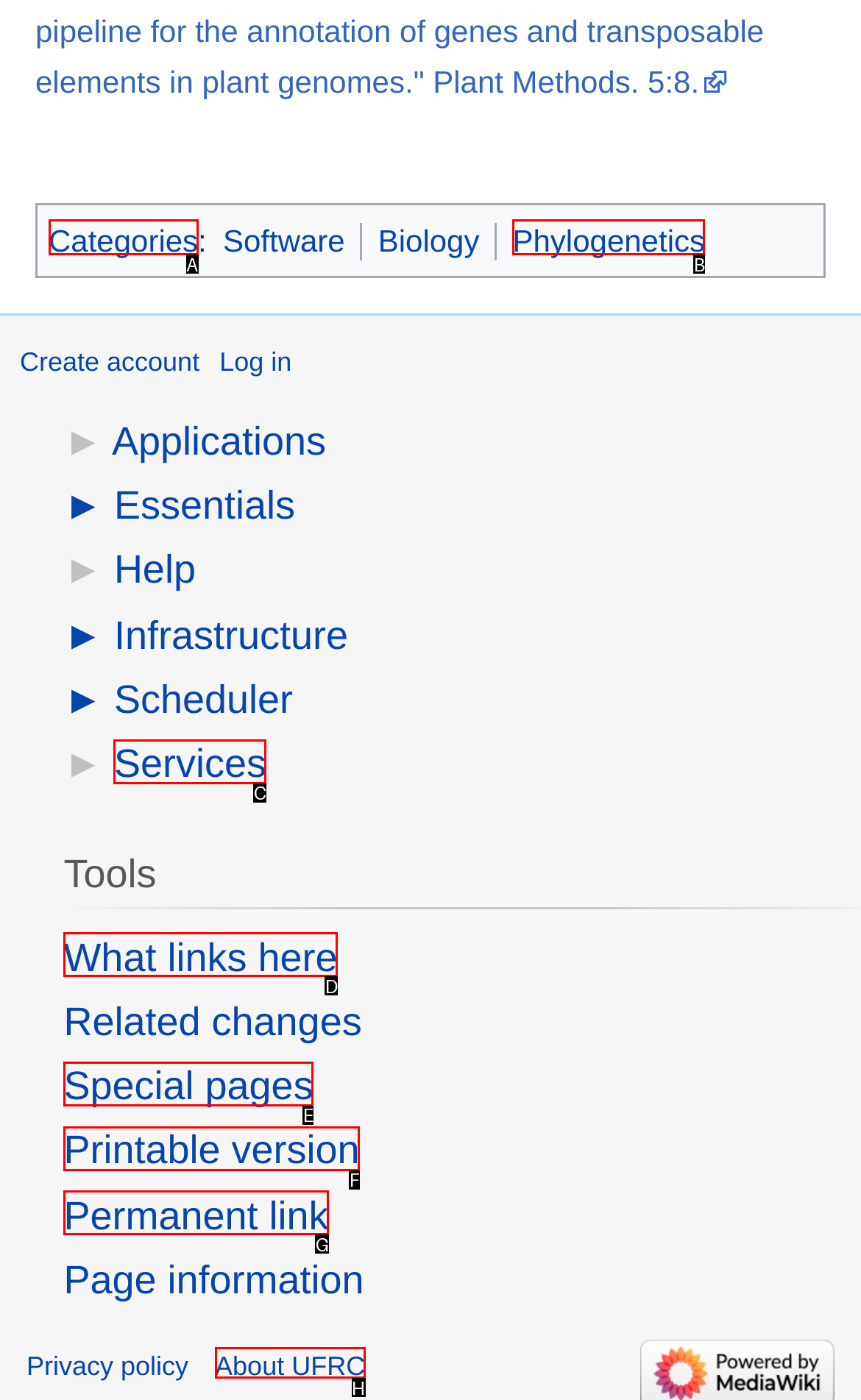Select the letter that corresponds to the UI element described as: ces 2024
Answer by providing the letter from the given choices.

None